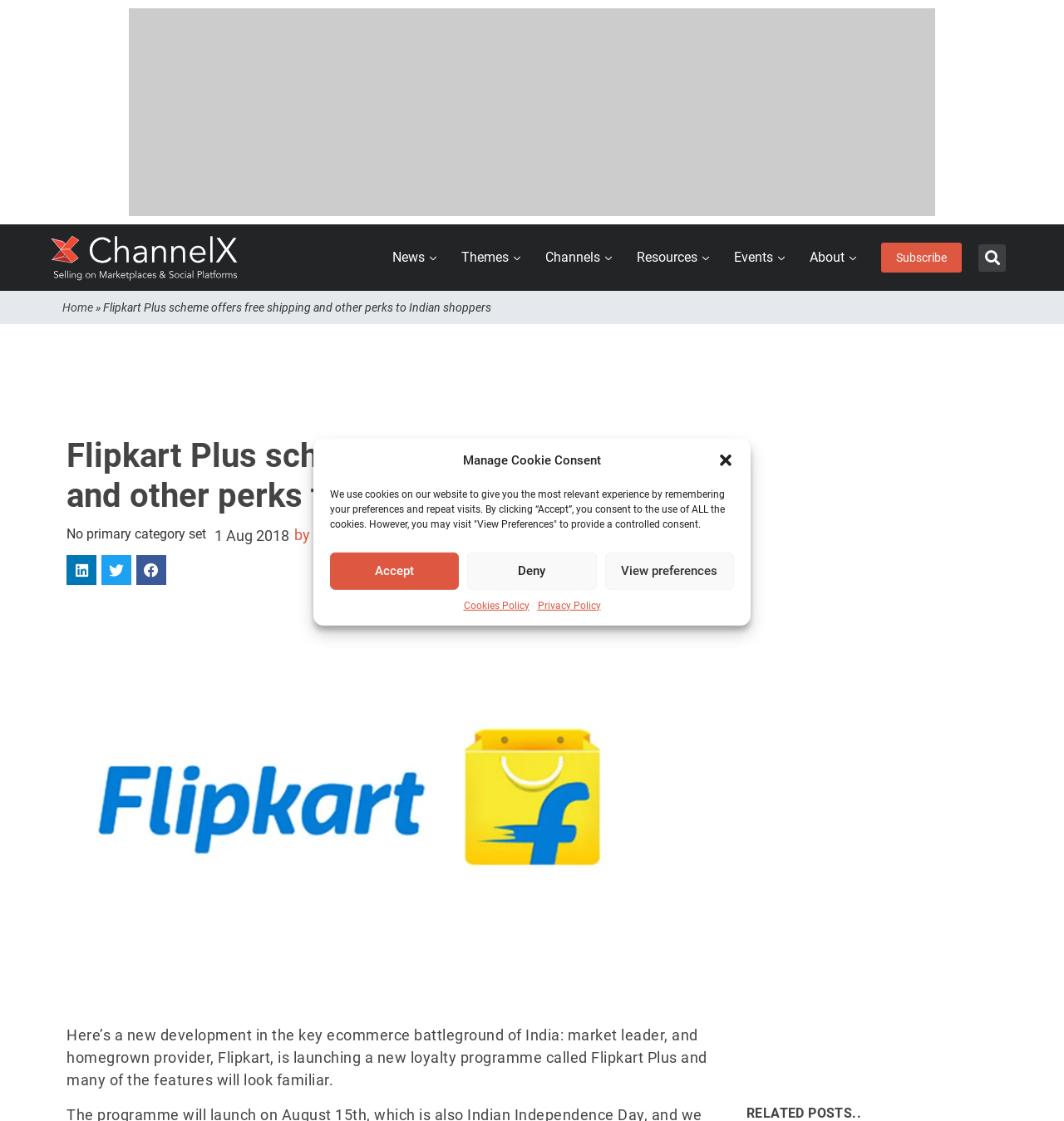Determine the bounding box coordinates of the clickable element to achieve the following action: 'Go to the News page'. Provide the coordinates as four float values between 0 and 1, formatted as [left, top, right, bottom].

[0.361, 0.208, 0.418, 0.252]